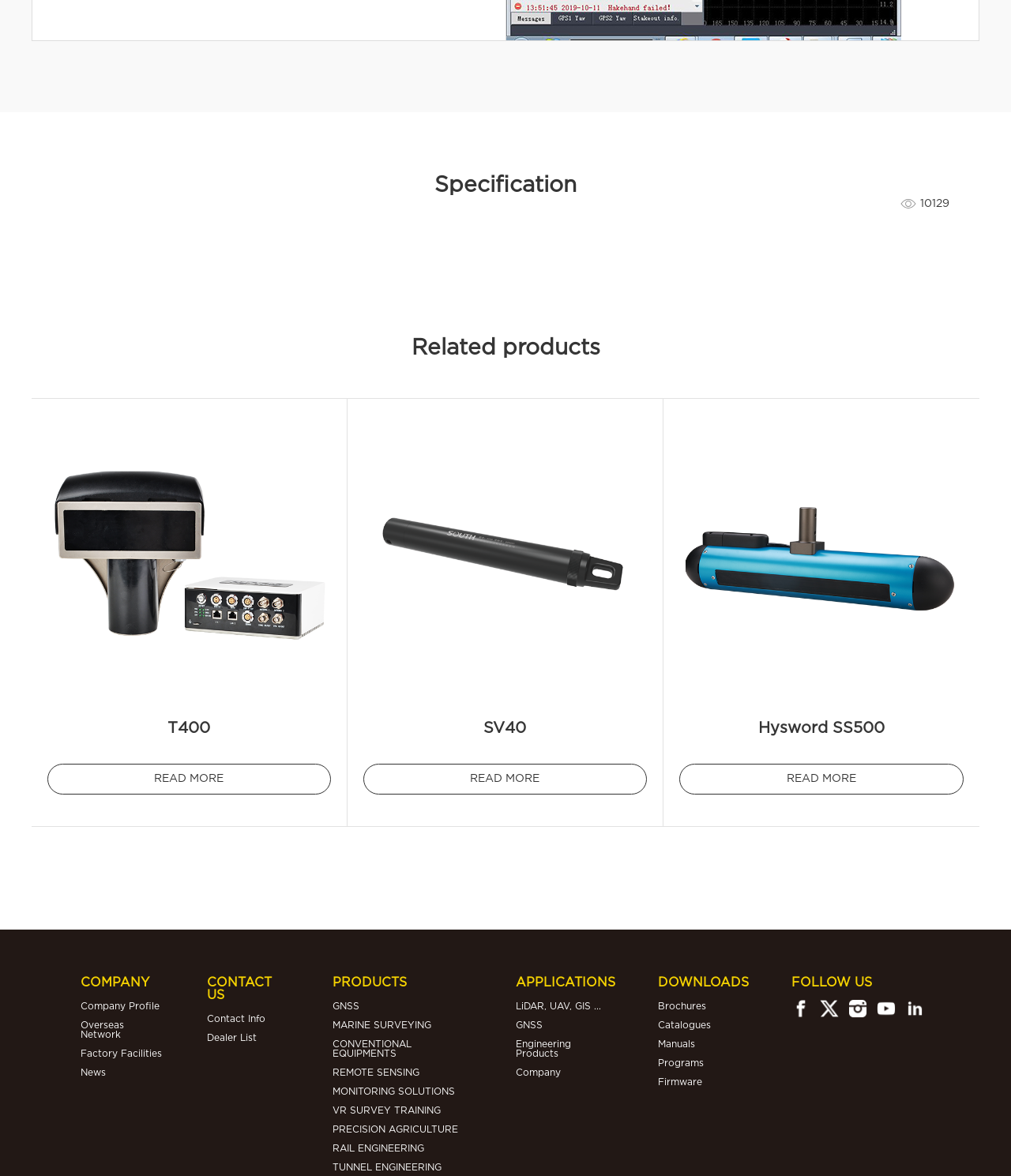Could you highlight the region that needs to be clicked to execute the instruction: "Follow on Facebook"?

[0.783, 0.85, 0.801, 0.866]